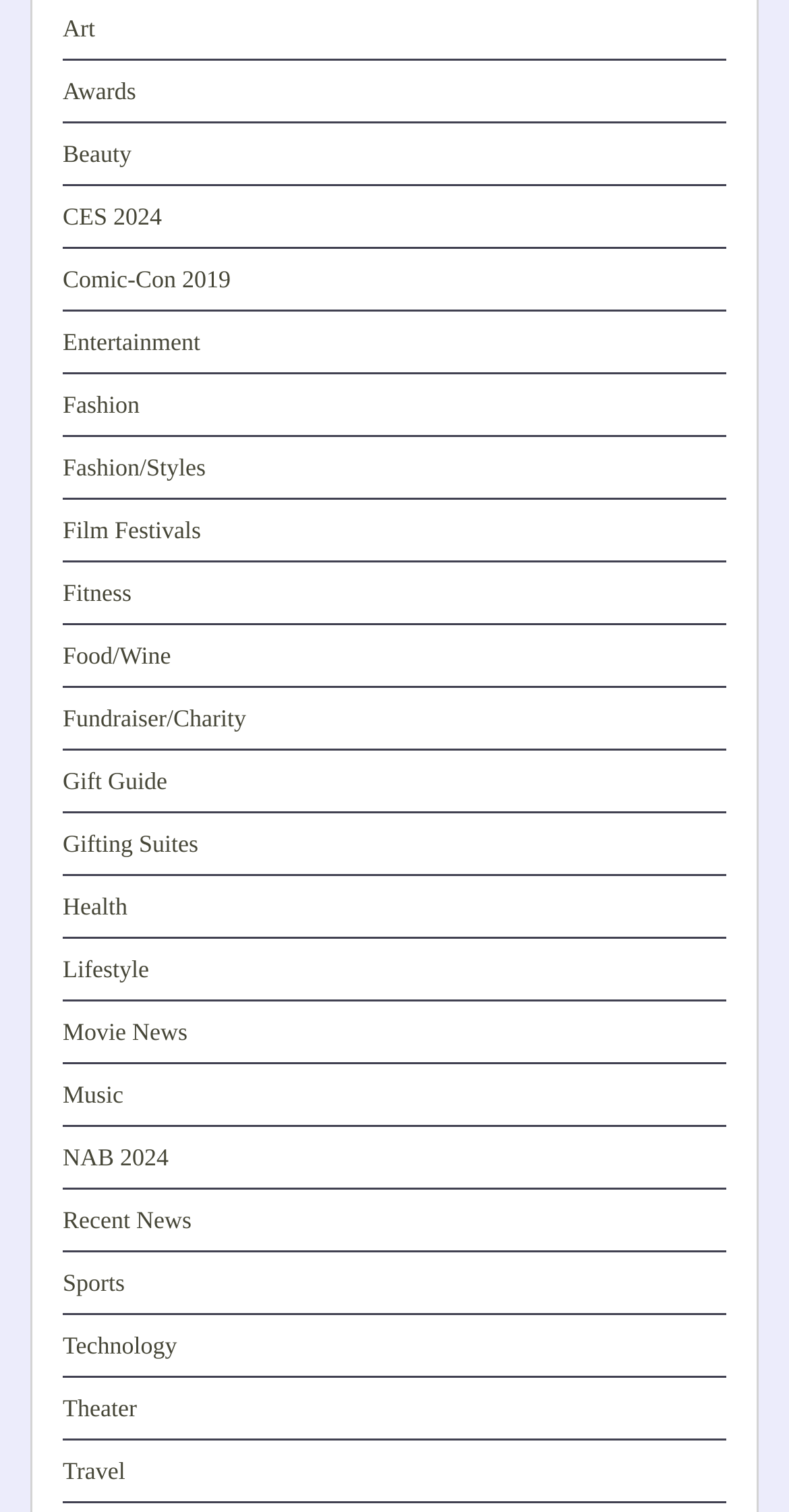Pinpoint the bounding box coordinates of the area that must be clicked to complete this instruction: "Click on the 'Art' link".

[0.079, 0.01, 0.121, 0.028]